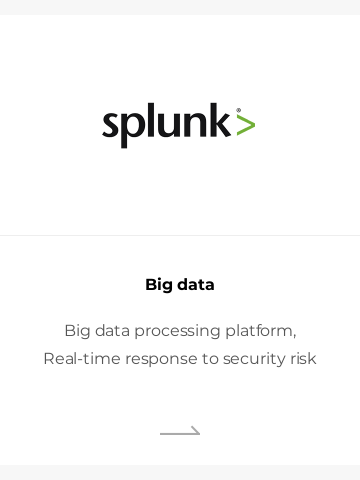What is the focus of the company?
Please look at the screenshot and answer in one word or a short phrase.

big data